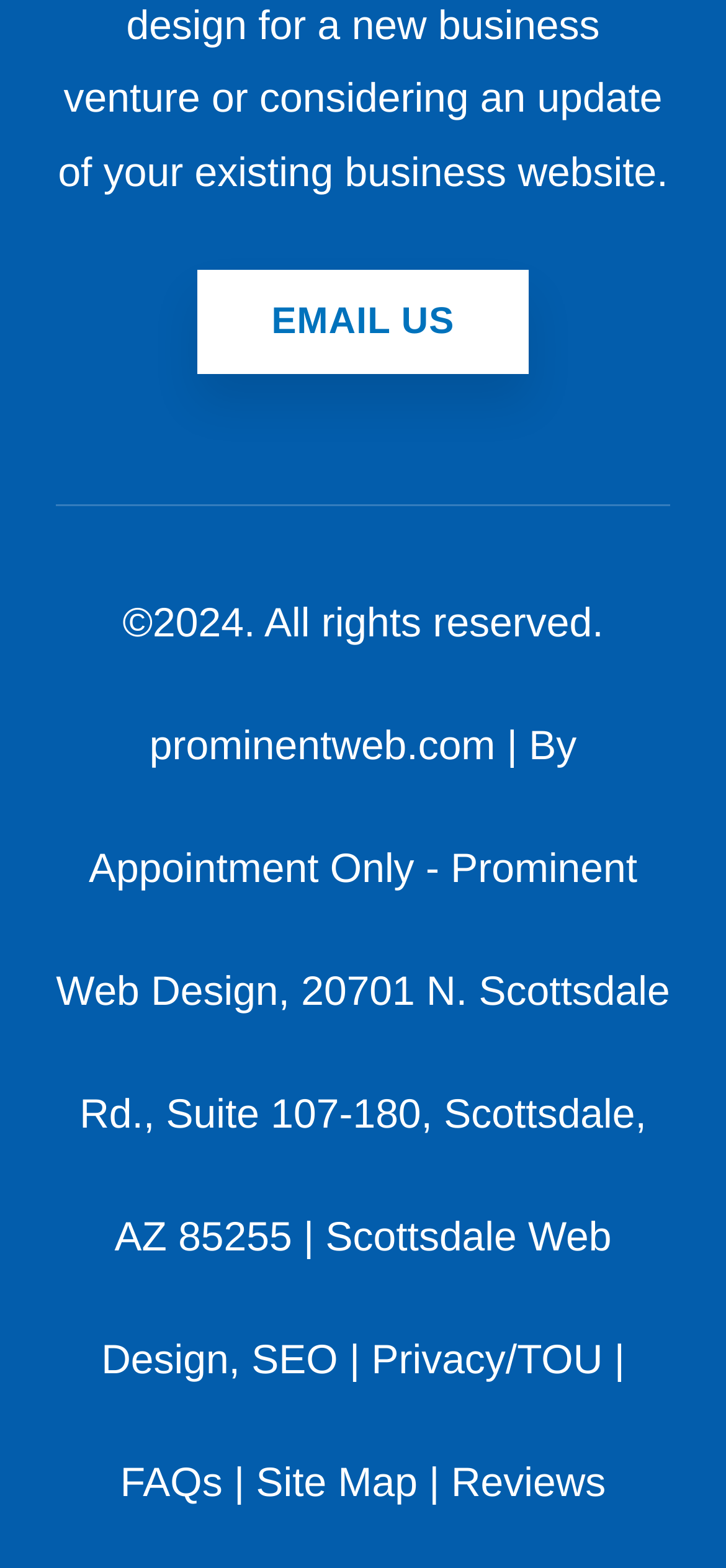Using the image as a reference, answer the following question in as much detail as possible:
What are the available links at the bottom of the webpage?

The available links at the bottom of the webpage can be found by examining the links and their corresponding bounding box coordinates. The links are 'EMAIL US', 'prominentweb.com', 'Privacy/TOU', 'FAQs', 'Site Map', and 'Reviews'.